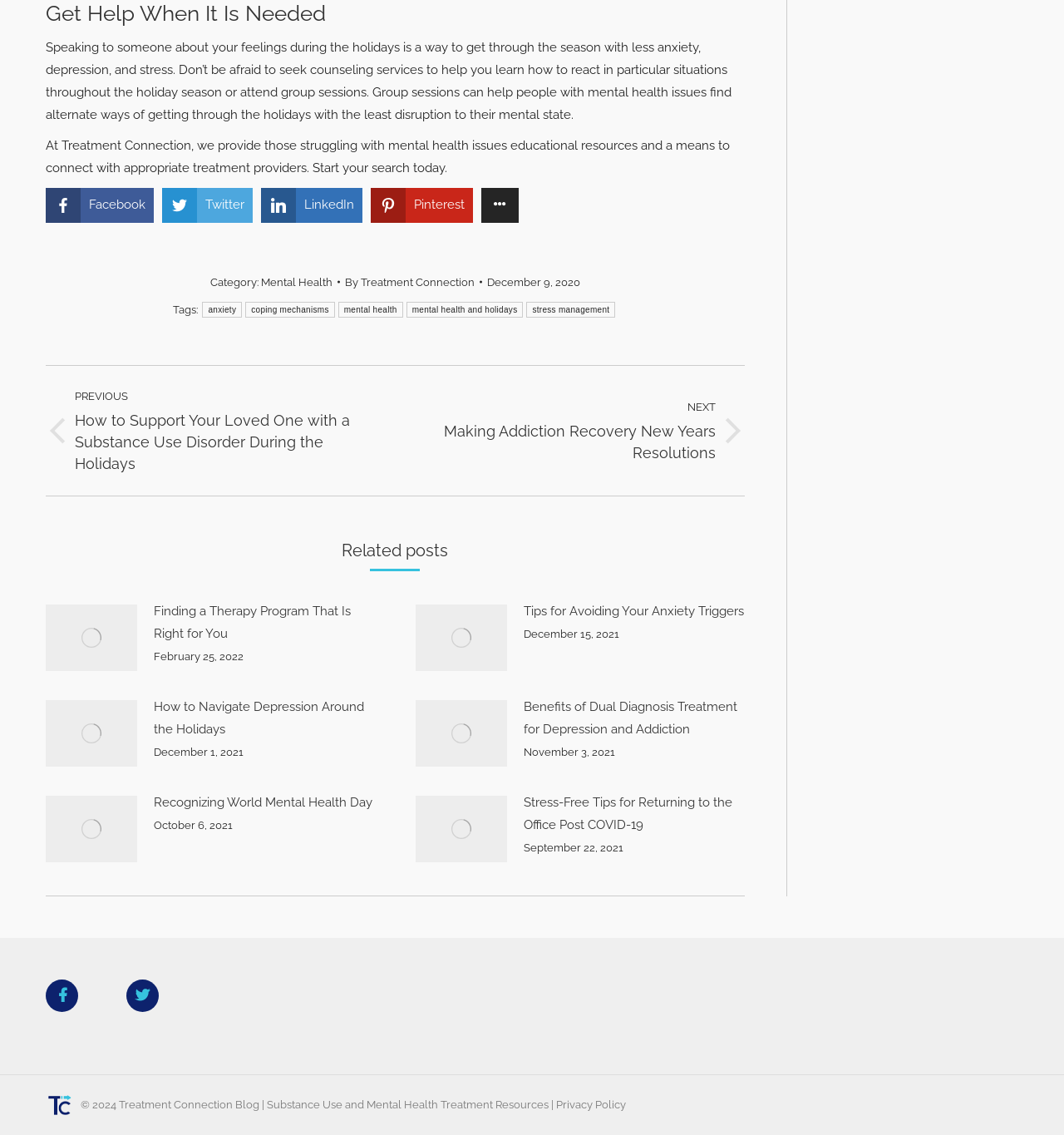What is the theme of the image in the post 'Recognizing World Mental Health Day'? Look at the image and give a one-word or short phrase answer.

World Mental Health Day